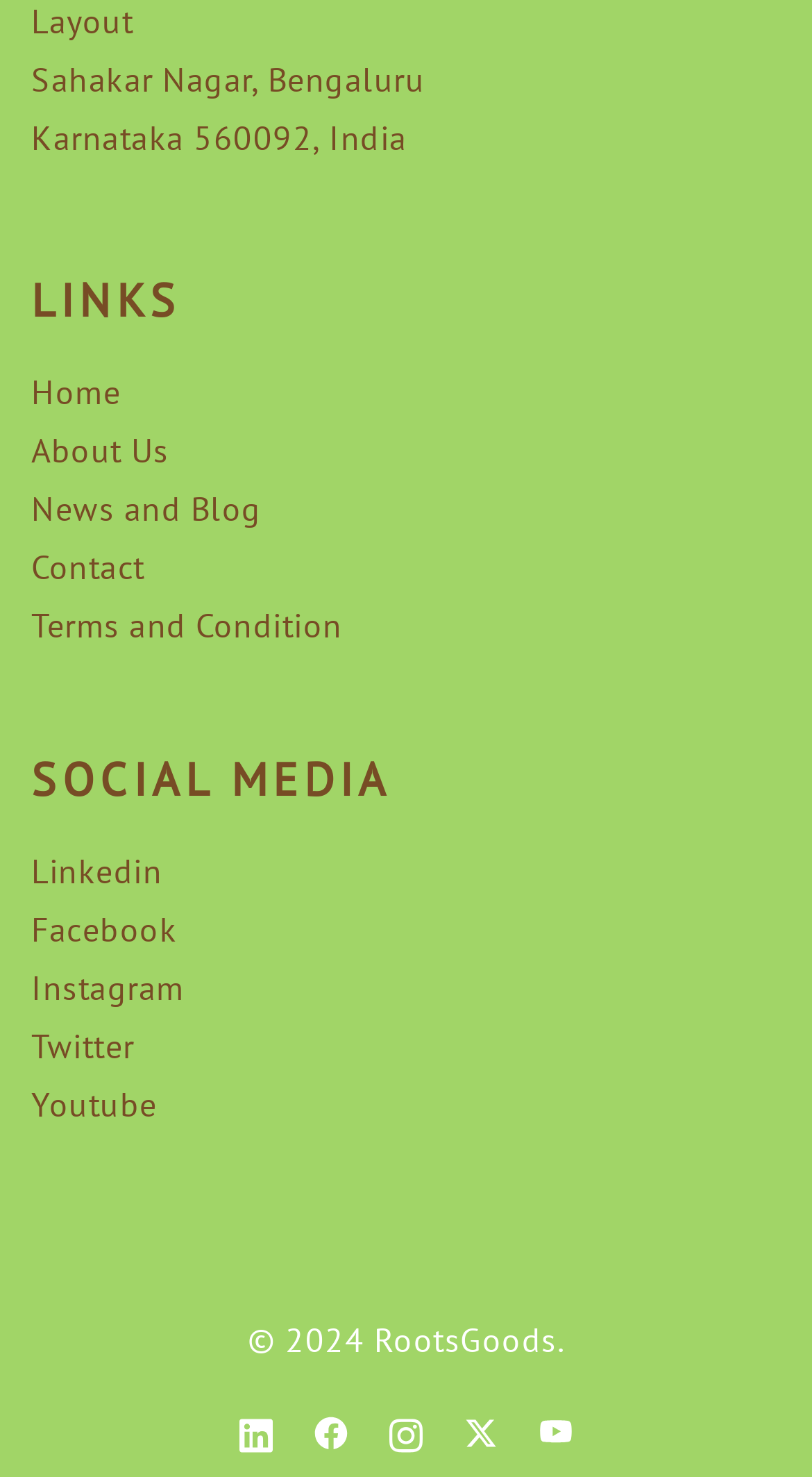Based on the description "News and Blog", find the bounding box of the specified UI element.

[0.038, 0.33, 0.322, 0.359]